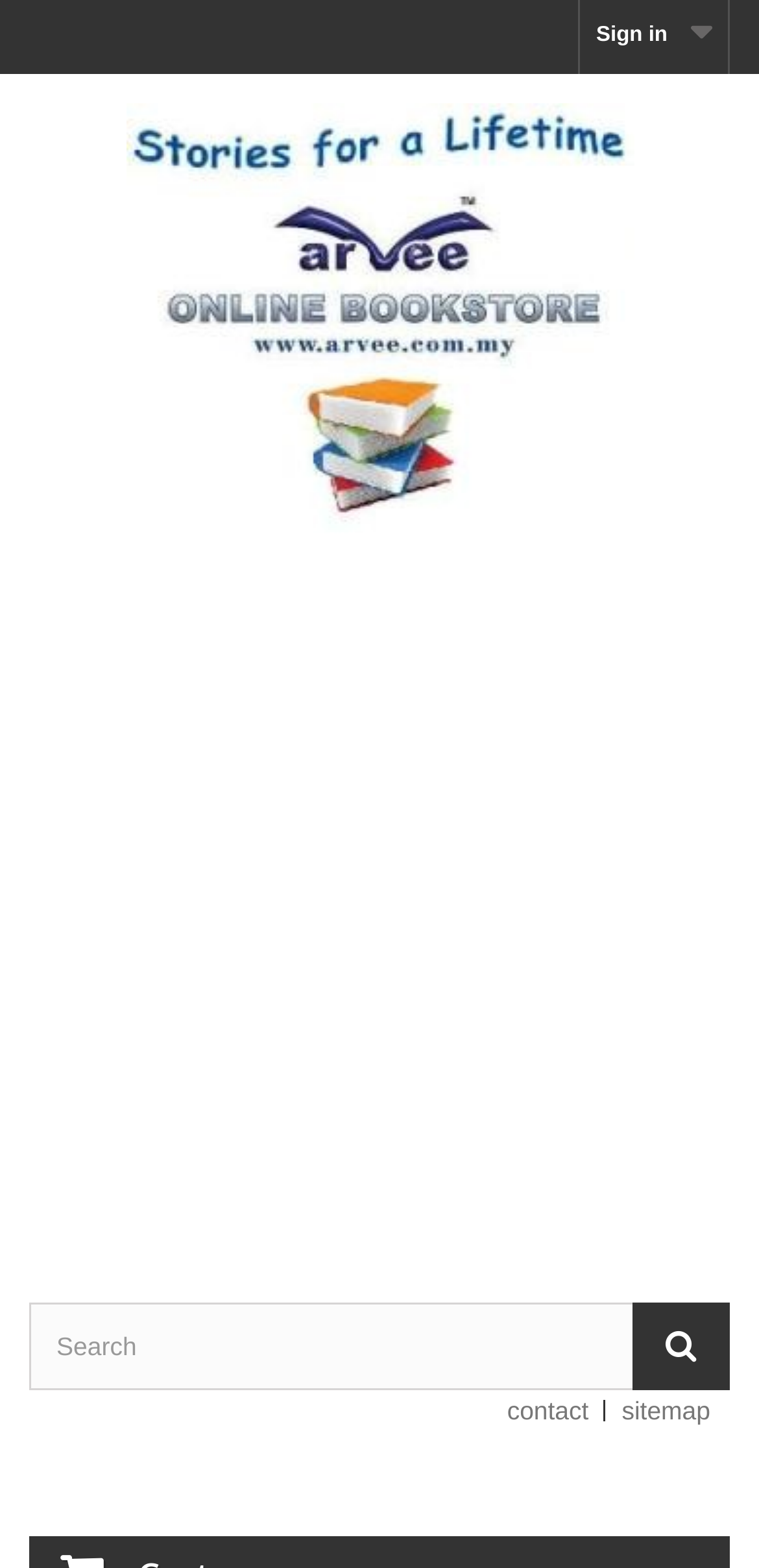Answer the question below in one word or phrase:
How many links are in the footer?

2